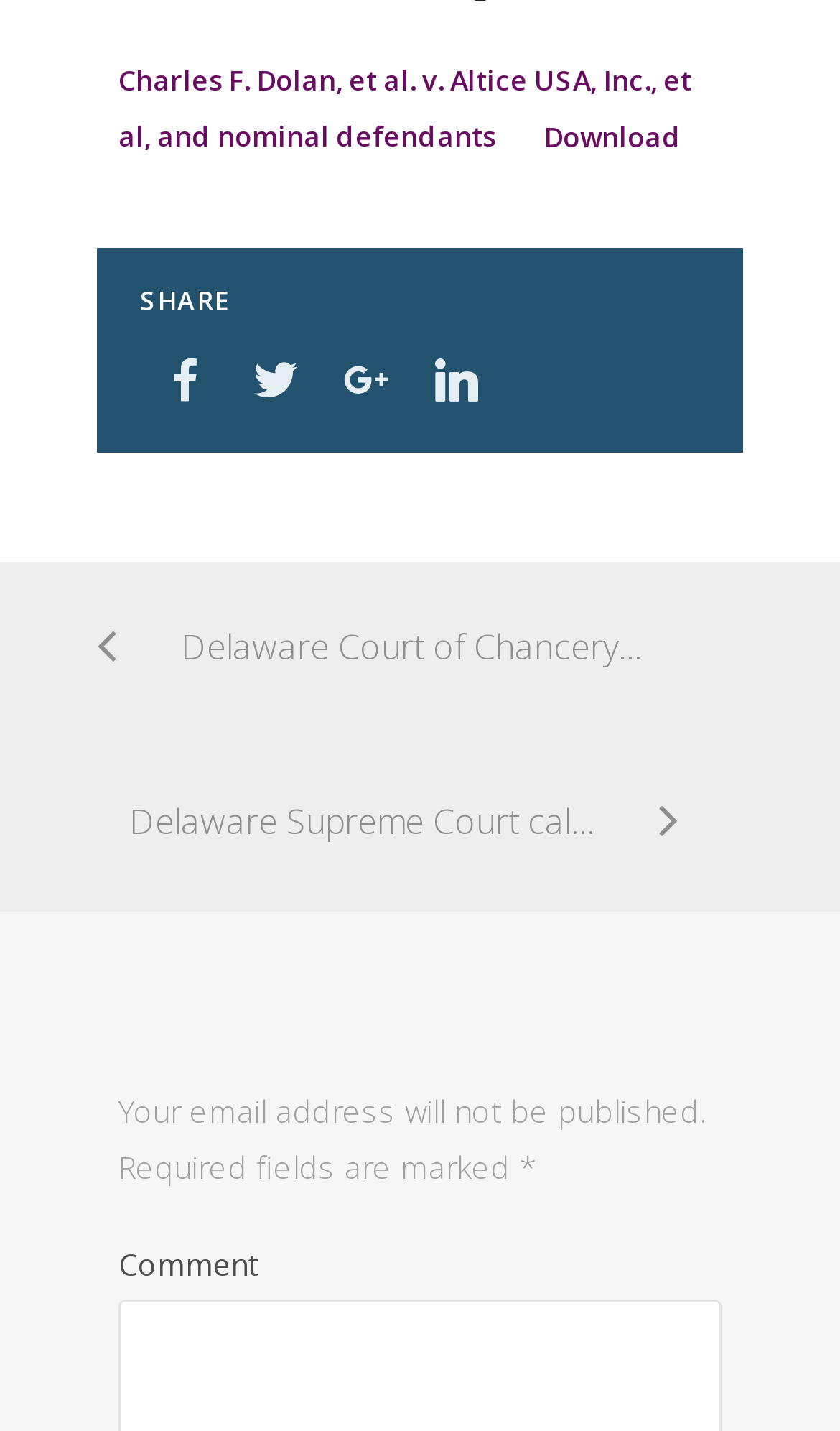Determine the bounding box for the UI element described here: "LinkedIn".

[0.49, 0.234, 0.597, 0.297]